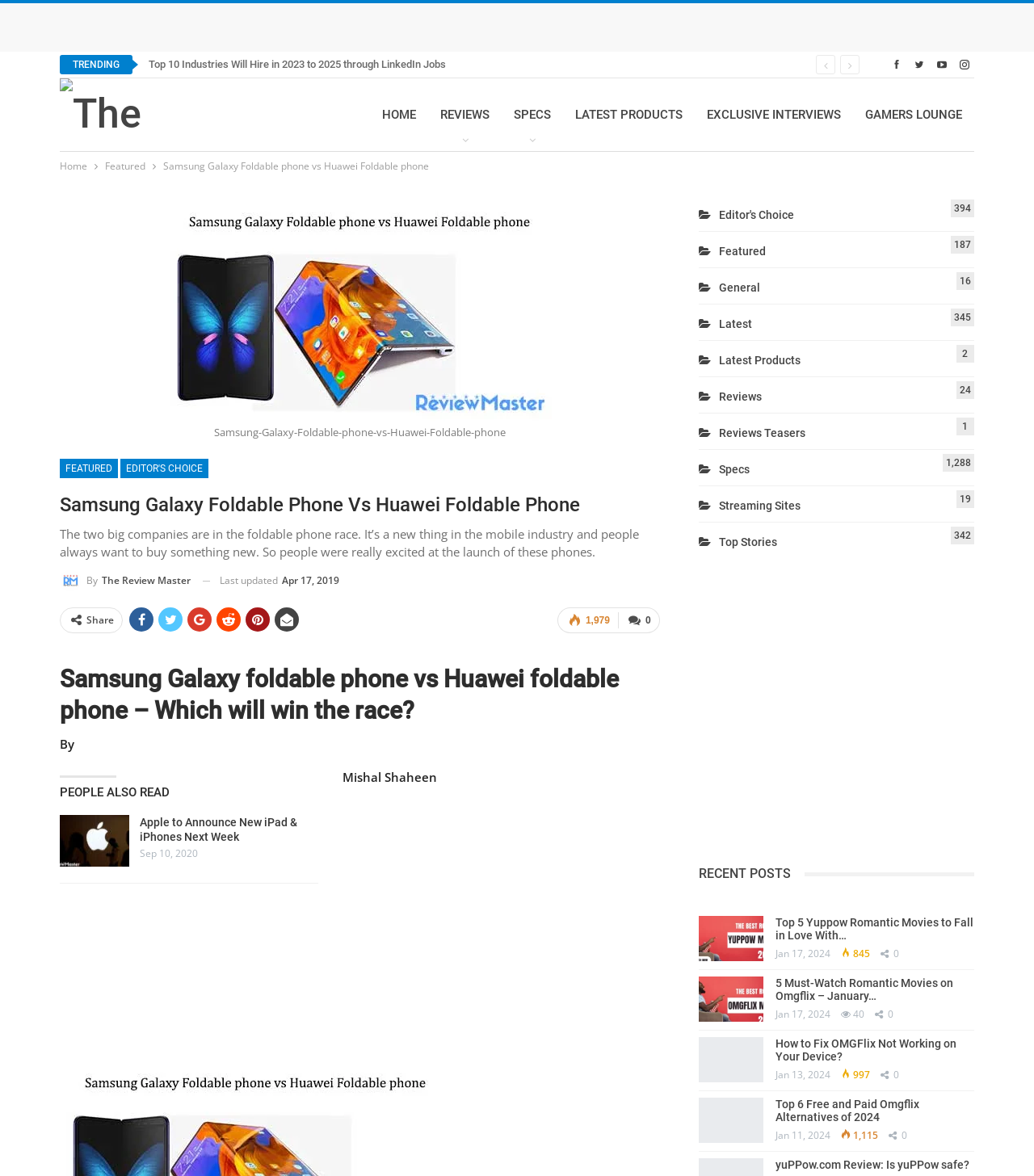Generate the text content of the main headline of the webpage.

Samsung Galaxy Foldable Phone Vs Huawei Foldable Phone